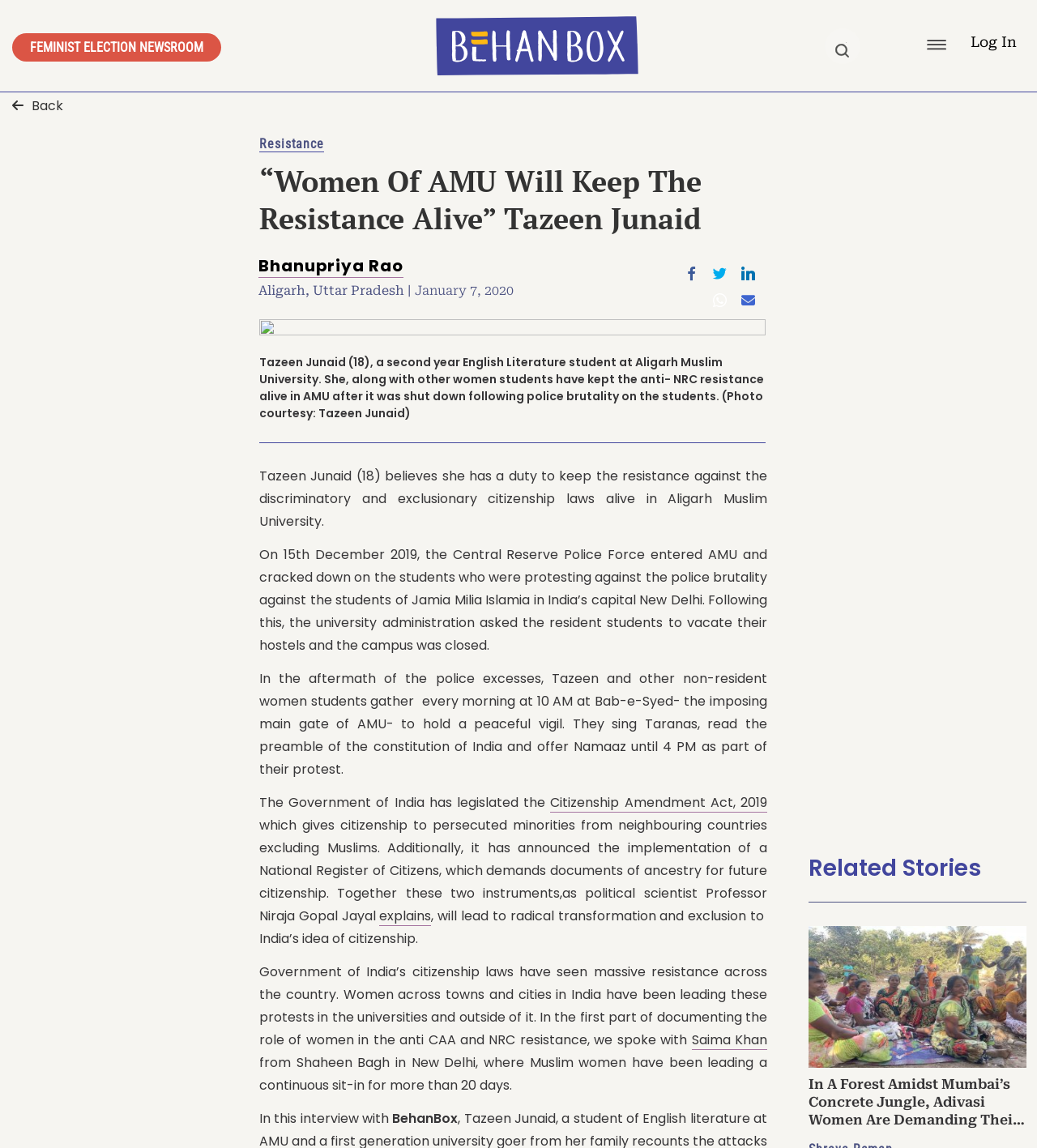Based on the description "Share on Twitter Share Share", find the bounding box of the specified UI element.

[0.688, 0.222, 0.711, 0.245]